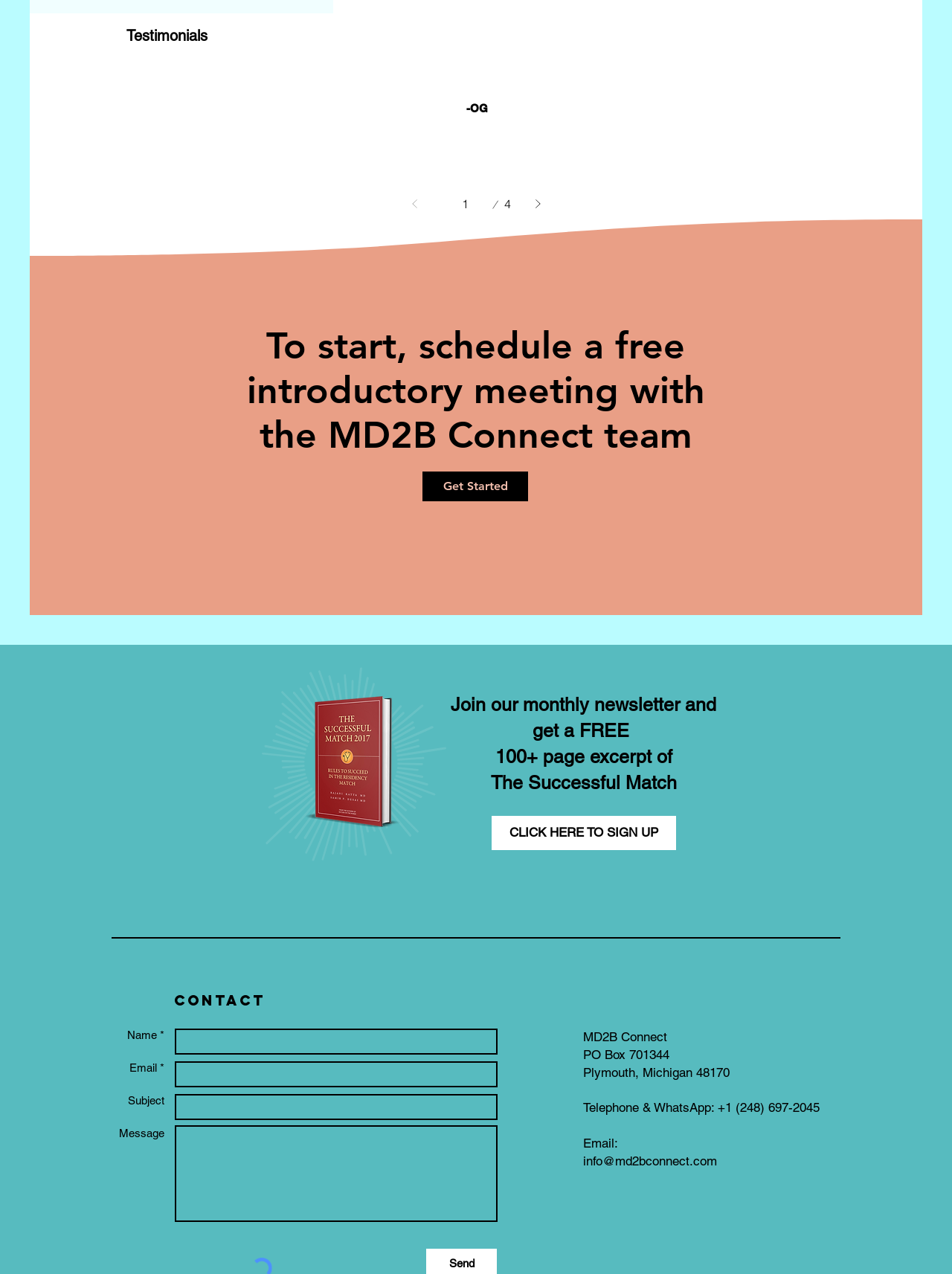Identify the bounding box coordinates of the element that should be clicked to fulfill this task: "Click on the 'Get Started' button". The coordinates should be provided as four float numbers between 0 and 1, i.e., [left, top, right, bottom].

[0.444, 0.37, 0.555, 0.394]